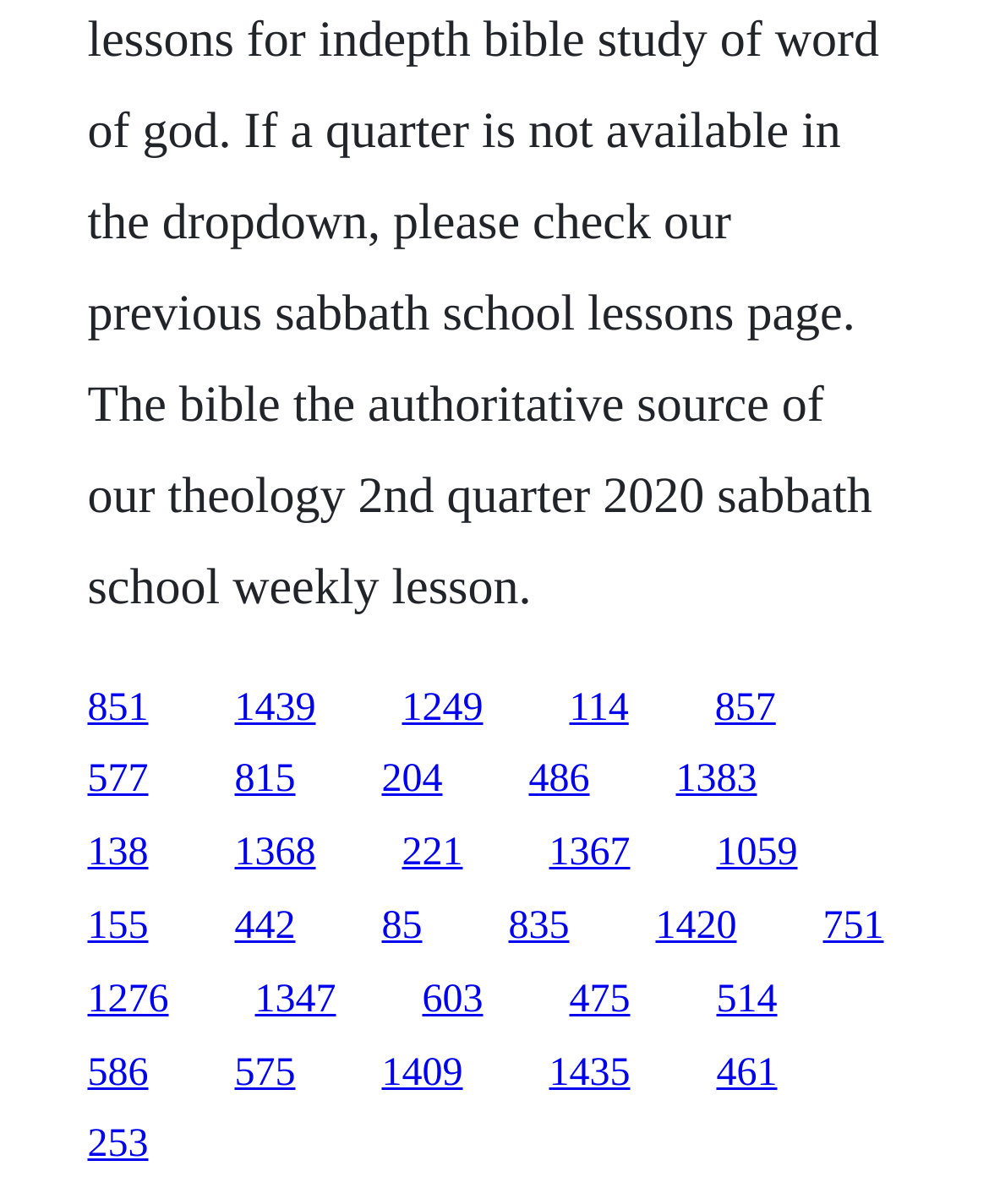Given the content of the image, can you provide a detailed answer to the question?
How many rows of links are on the webpage?

I counted the number of distinct y1 and y2 coordinates of the links and noticed that there are 6 distinct rows of links on the webpage.